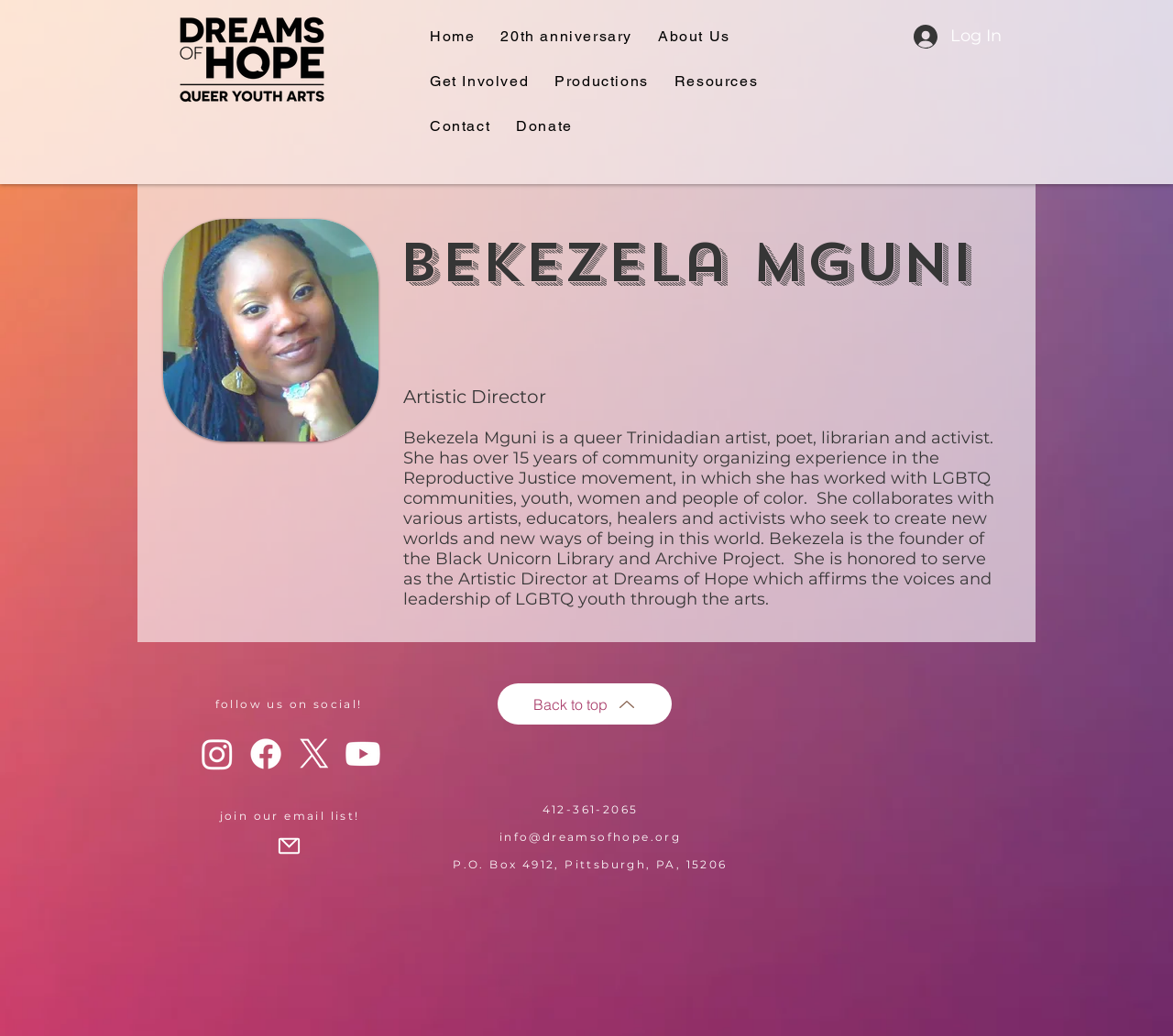Identify the bounding box coordinates of the area you need to click to perform the following instruction: "Click the 'Log In' button".

[0.768, 0.019, 0.862, 0.052]